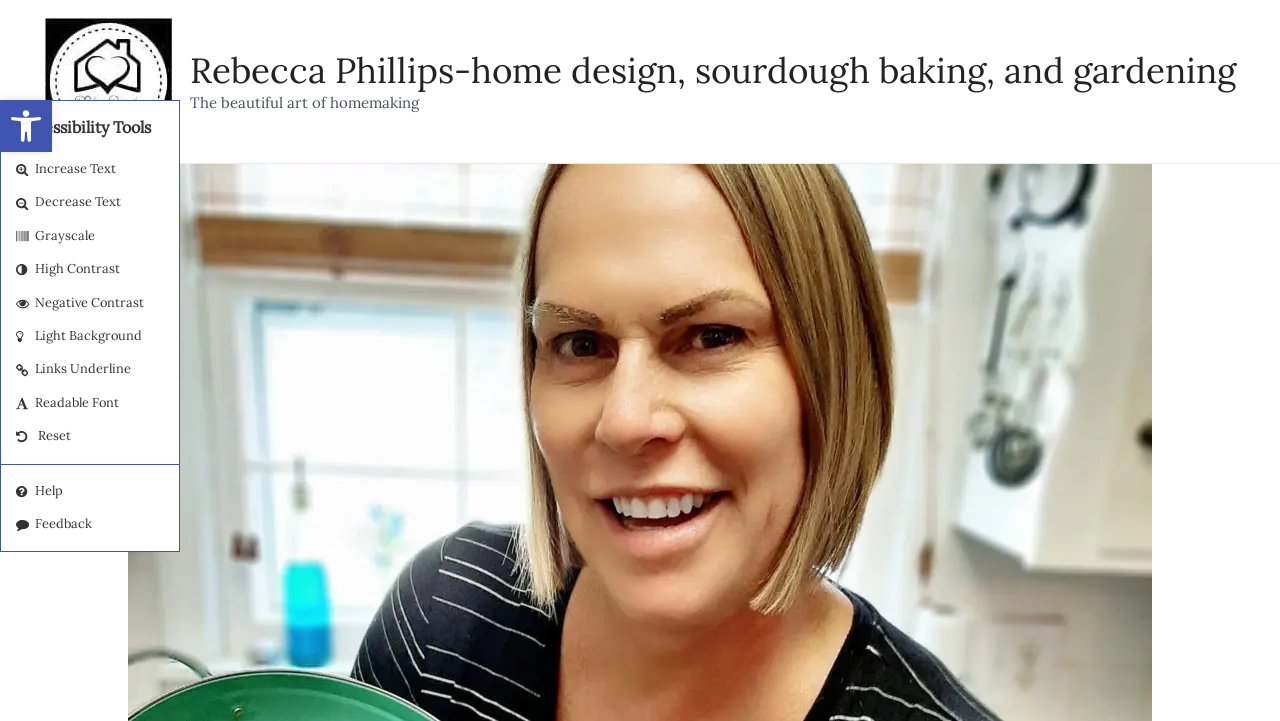Please provide the bounding box coordinates for the UI element as described: "Decrease TextDecrease Text". The coordinates must be four floats between 0 and 1, represented as [left, top, right, bottom].

[0.001, 0.259, 0.14, 0.305]